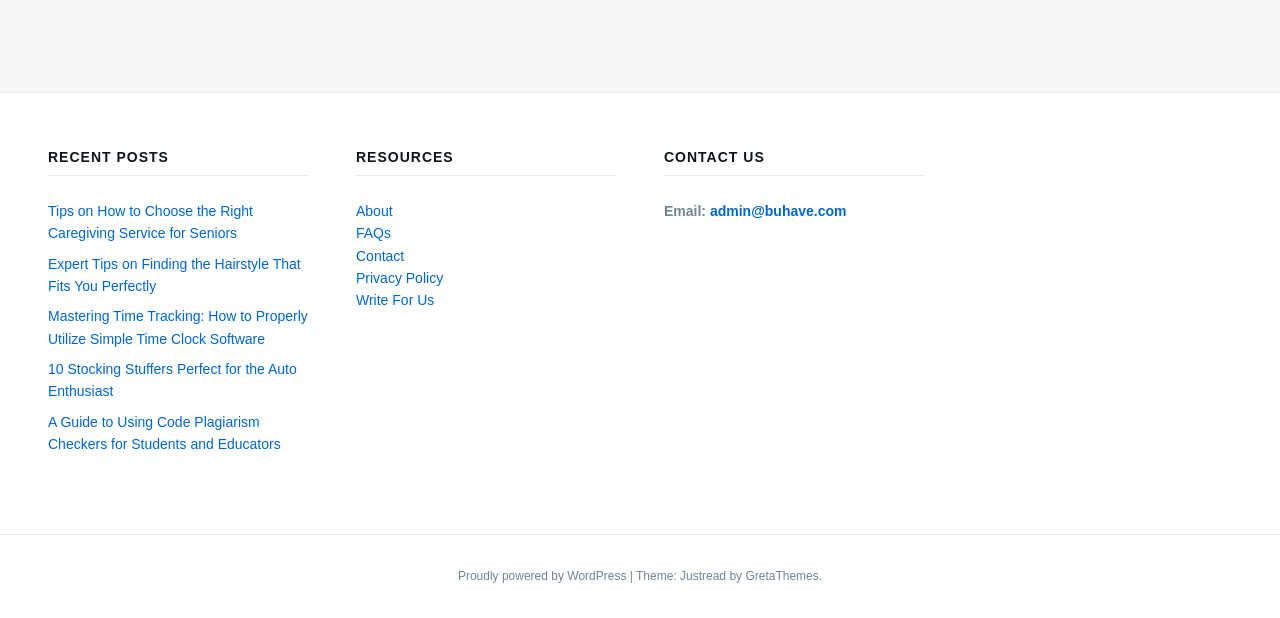Locate the bounding box coordinates of the area where you should click to accomplish the instruction: "Check the privacy policy".

[0.278, 0.437, 0.346, 0.463]